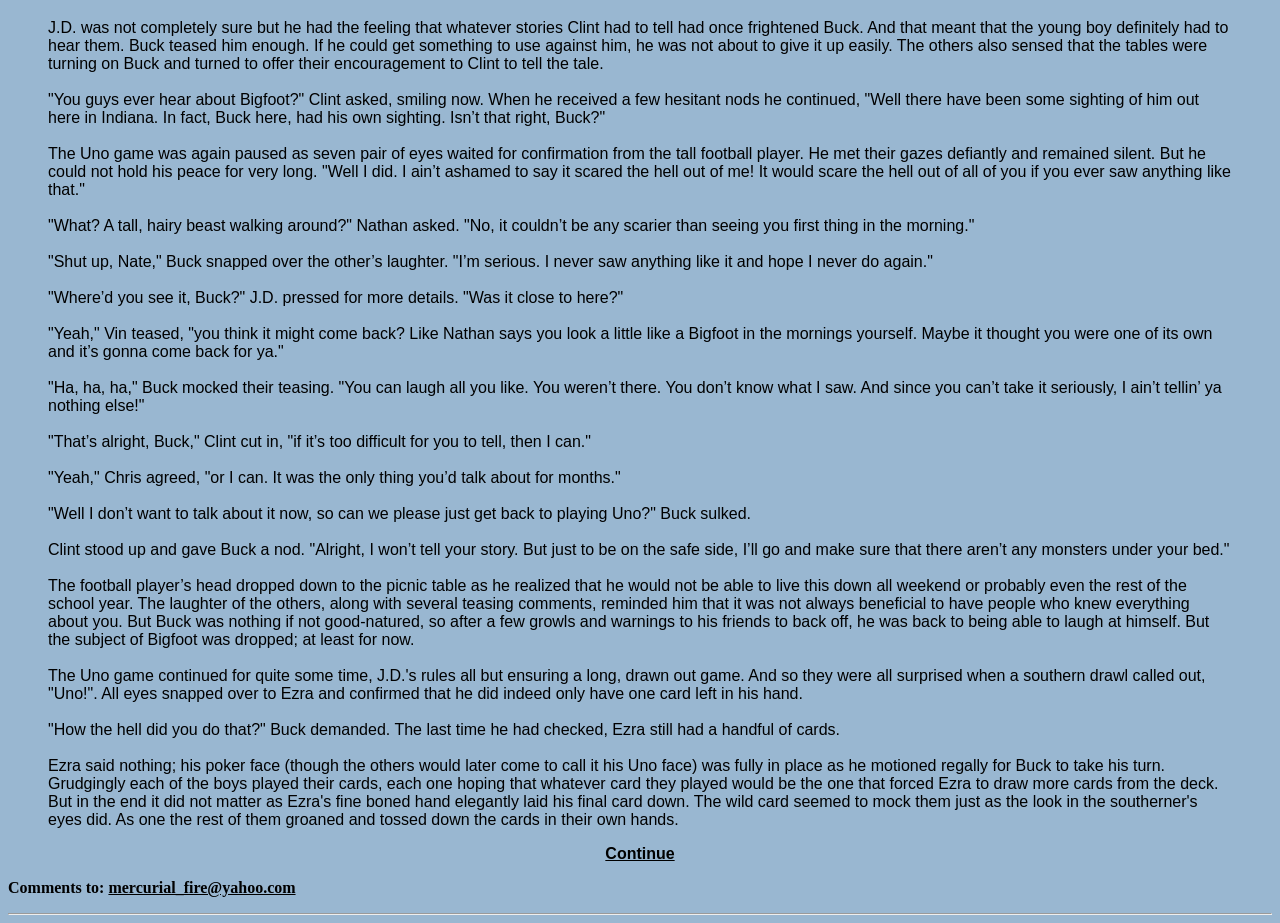Carefully examine the image and provide an in-depth answer to the question: Who is the person who saw Bigfoot?

I read the story and found that Buck is the person who claims to have seen Bigfoot, as indicated by the sentence '“Well I did. I ain’t ashamed to say it scared the hell out of me! It would scare the hell out of all of you if you ever saw anything like that.”'